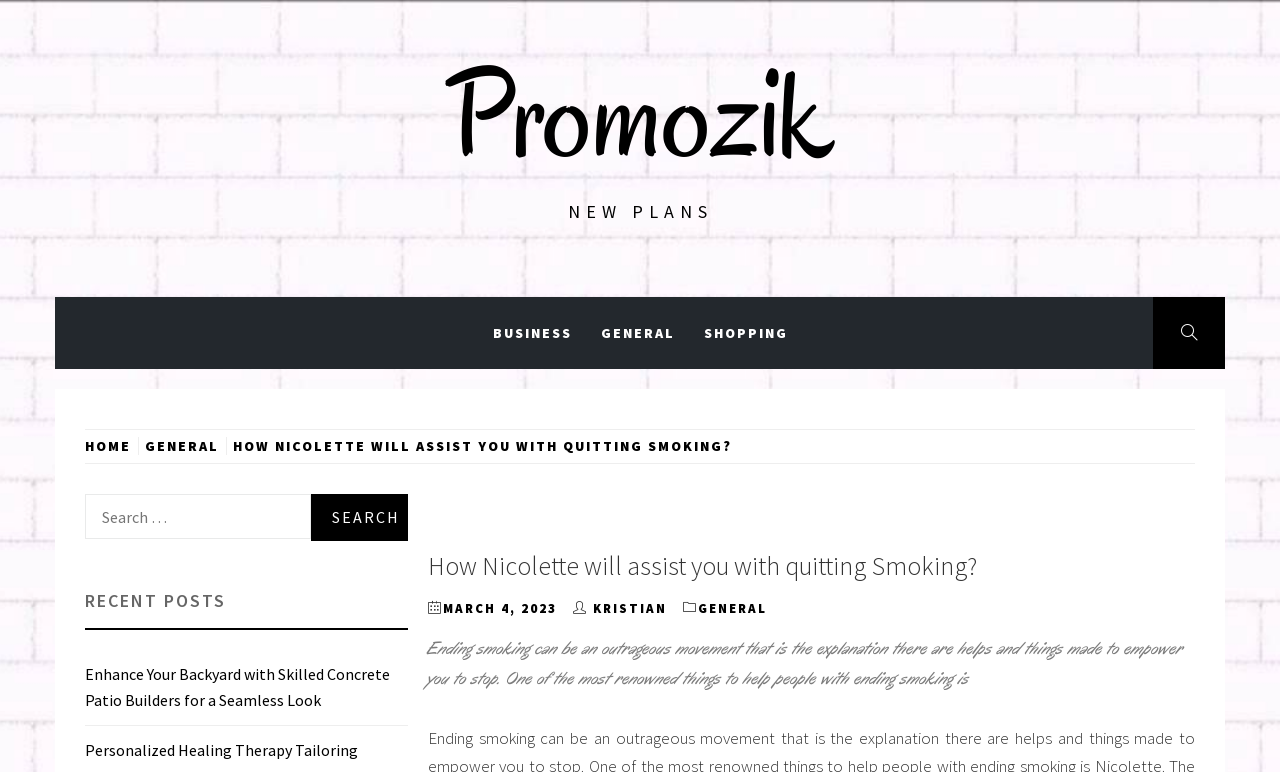Locate the bounding box of the user interface element based on this description: "parent_node: Search for: value="Search"".

[0.243, 0.64, 0.319, 0.7]